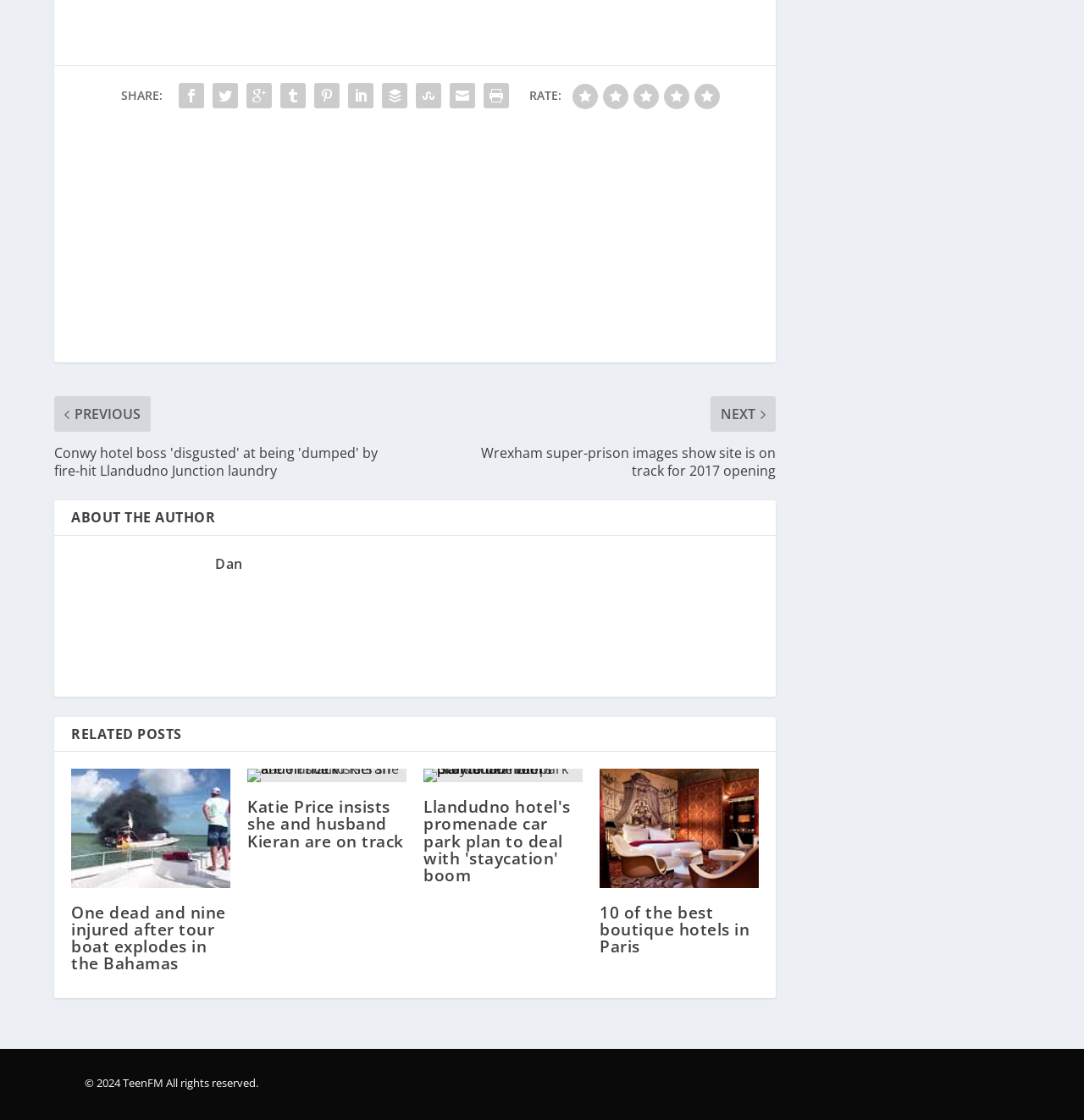Please identify the coordinates of the bounding box that should be clicked to fulfill this instruction: "Share on social media".

[0.161, 0.06, 0.192, 0.091]